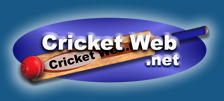Provide a comprehensive description of the image.

The image features the logo of Cricket Web, a popular online forum dedicated to cricket discussions, news, and community engagement. Displayed prominently, the logo consists of the words "Cricket Web" in bold, white letters, set against a vibrant blue background. Alongside, a cricket bat design adds a thematic touch, emphasizing the platform's focus on cricket. The logo also includes the web address ".net," indicating its status as an online destination for cricket enthusiasts. This emblem represents a hub for discussions around cricket, including match threads, player statistics, and fan interactions.